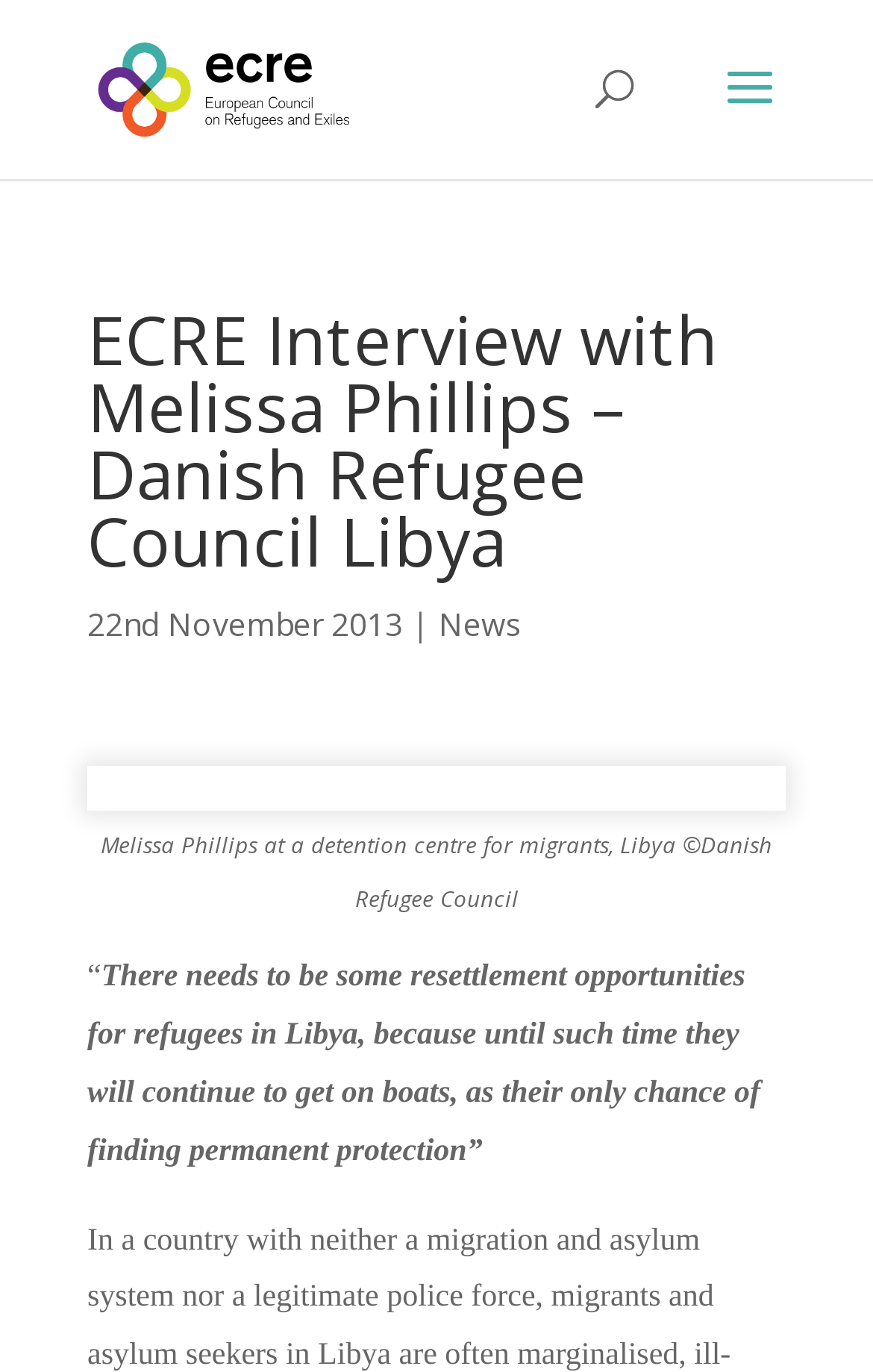Please specify the bounding box coordinates in the format (top-left x, top-left y, bottom-right x, bottom-right y), with values ranging from 0 to 1. Identify the bounding box for the UI component described as follows: News

[0.503, 0.439, 0.597, 0.47]